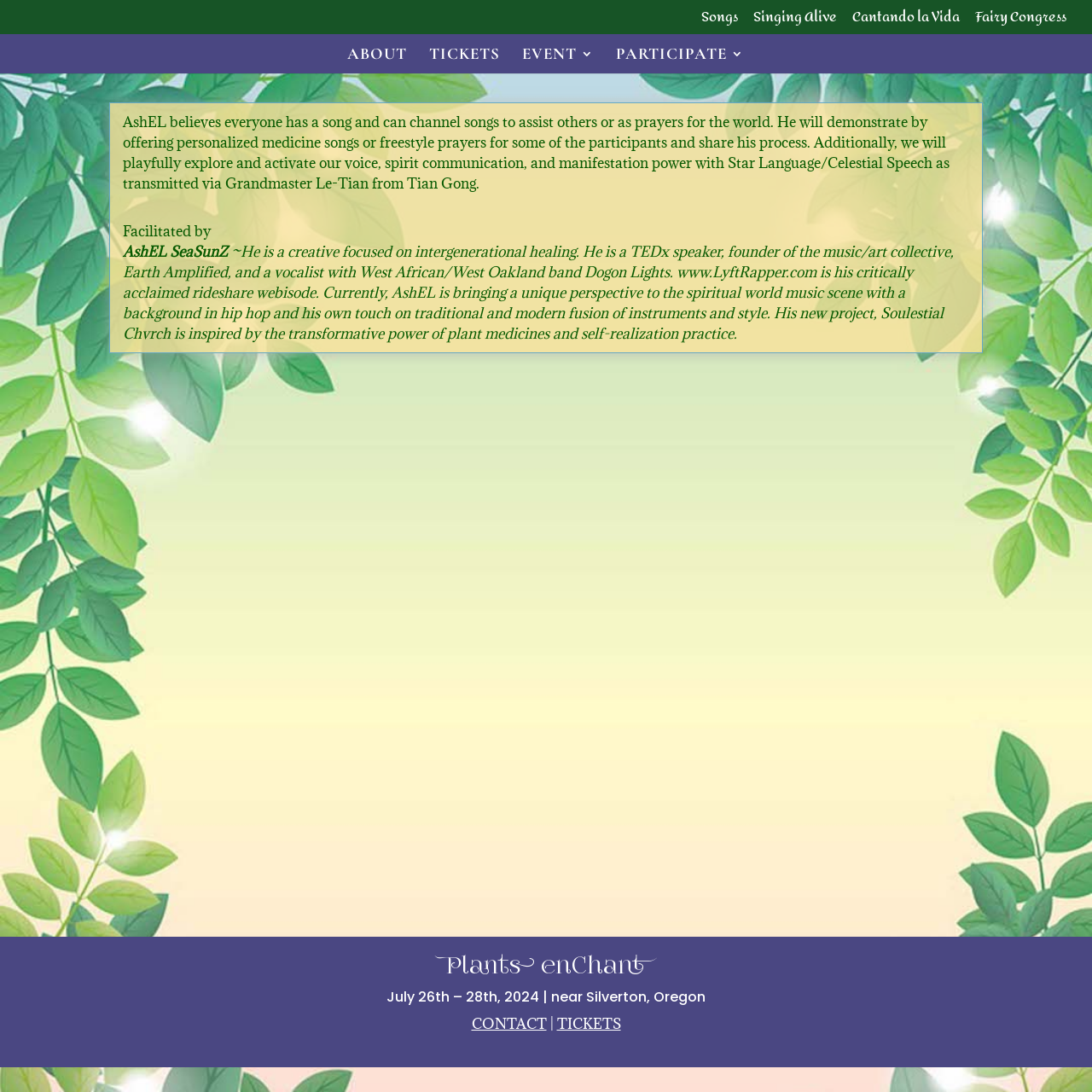Find the bounding box of the UI element described as: "Fairy Congress". The bounding box coordinates should be given as four float values between 0 and 1, i.e., [left, top, right, bottom].

[0.893, 0.009, 0.977, 0.031]